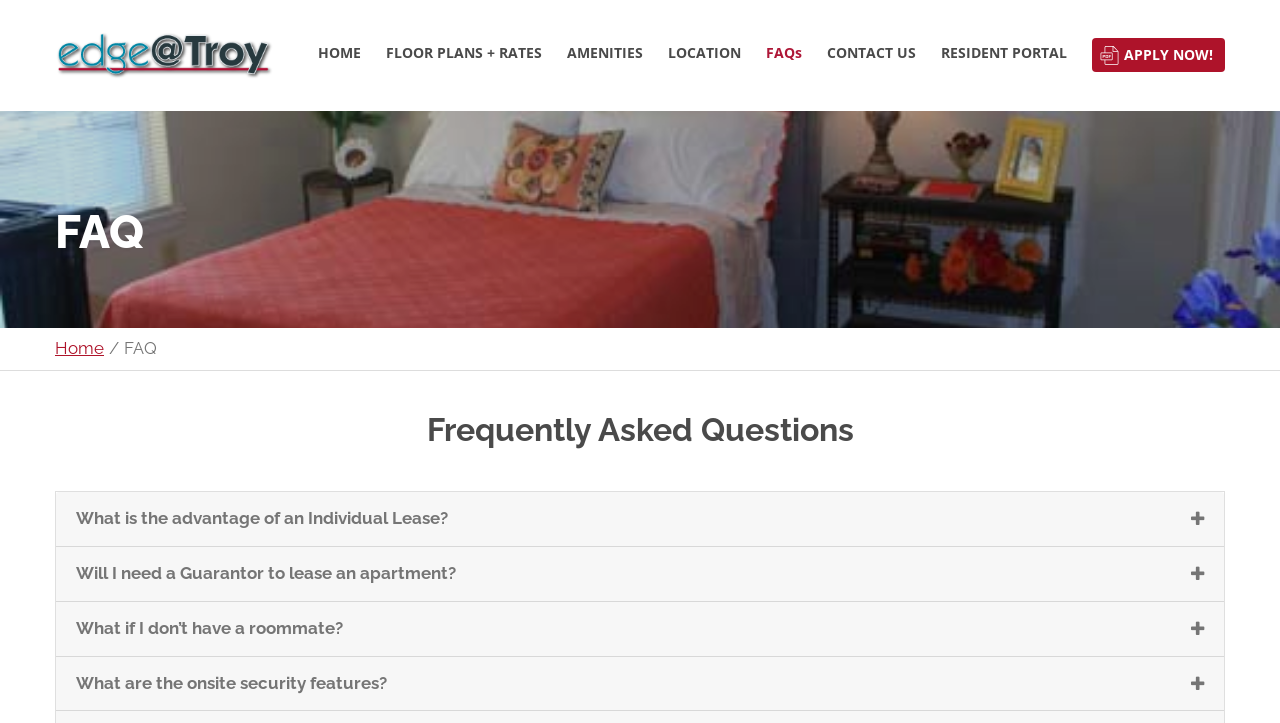Produce an extensive caption that describes everything on the webpage.

The webpage is about the frequently asked questions (FAQs) of edge@Troy Apartments. At the top left, there is a logo image with the text "Edgeattroy" which is also a link. Below the logo, there is a navigation menu with 7 links: "HOME", "FLOOR PLANS + RATES", "AMENITIES", "LOCATION", "FAQs", "CONTACT US", and "RESIDENT PORTAL", followed by a prominent "APPLY NOW!" button.

The main content of the page is divided into two sections. The first section has a heading "FAQ" and the second section has a heading "Frequently Asked Questions". Below the second heading, there are four questions with their corresponding answers. The questions are "What is the advantage of an Individual Lease?", "Will I need a Guarantor to lease an apartment?", "What if I don’t have a roommate?", and "What are the onsite security features?". These questions are listed in a vertical column, with each question followed by its answer.